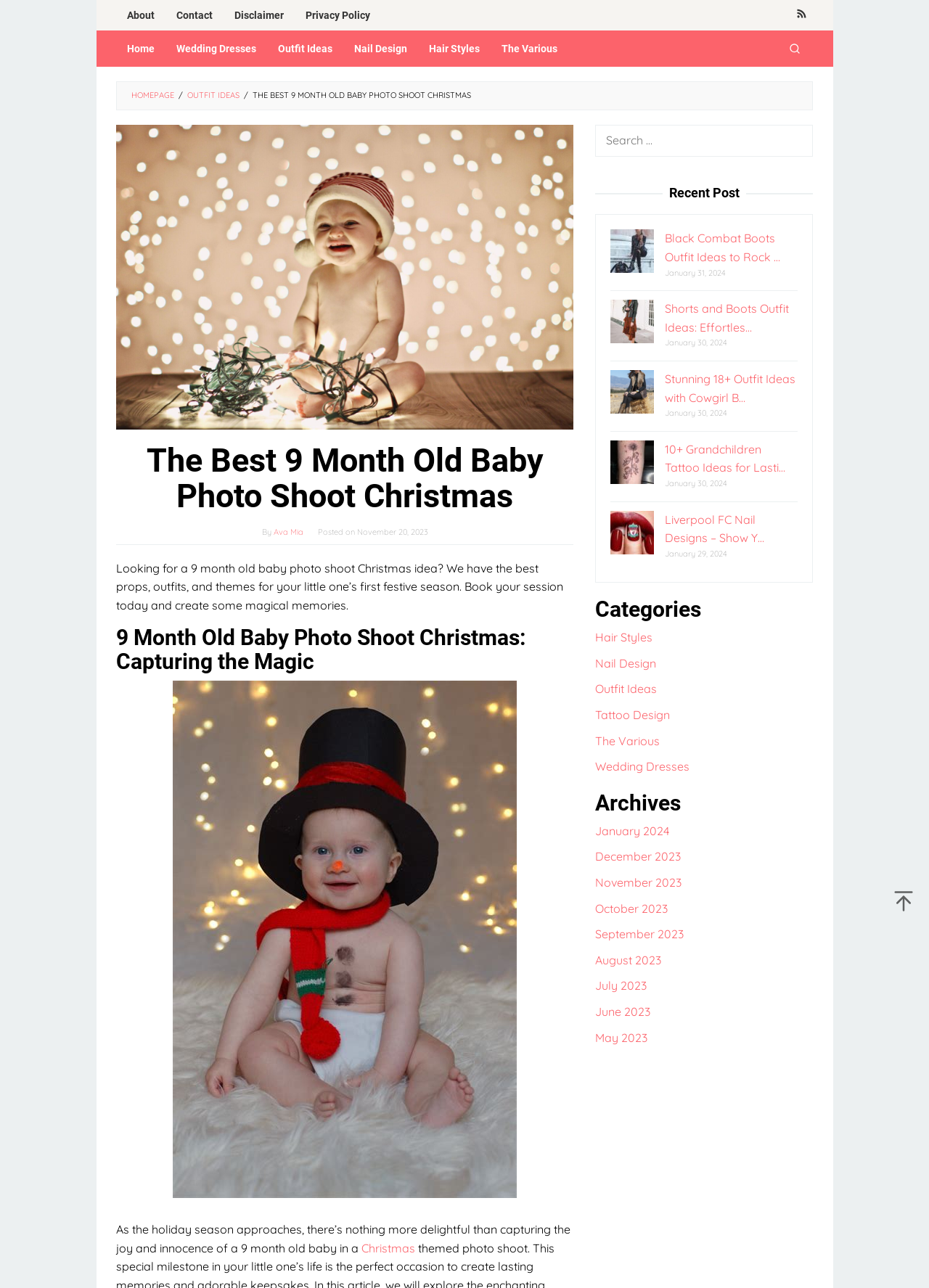Describe every aspect of the webpage comprehensively.

This webpage is about a 9-month-old baby's first Christmas photo shoot. At the top, there are several links to navigate to different sections of the website, including "About", "Contact", "Disclaimer", and "Privacy Policy". Below these links, there is a search bar and a button to search for specific content.

The main content of the webpage is divided into two sections. On the left side, there is a large image of a 9-month-old baby in a Christmas setting, accompanied by a heading that reads "The Best 9 Month Old Baby Photo Shoot Christmas". Below the image, there is a paragraph of text that describes the idea of capturing the magic of a 9-month-old baby's first Christmas.

On the right side, there is a section titled "Recent Posts" that displays several links to recent articles, each with a thumbnail image and a brief description. The articles appear to be related to fashion and beauty, with titles such as "Black Combat Boots Outfit Ideas" and "Liverpool FC Nail Designs".

Below the "Recent Posts" section, there are links to different categories, including "Hair Styles", "Nail Design", "Outfit Ideas", and "Wedding Dresses". There is also a section titled "Archives" that lists links to articles from previous months, dating back to May 2023.

Throughout the webpage, there are several images and links that are visually appealing and easy to navigate. The overall layout is clean and organized, making it easy to find specific content or browse through the different sections.